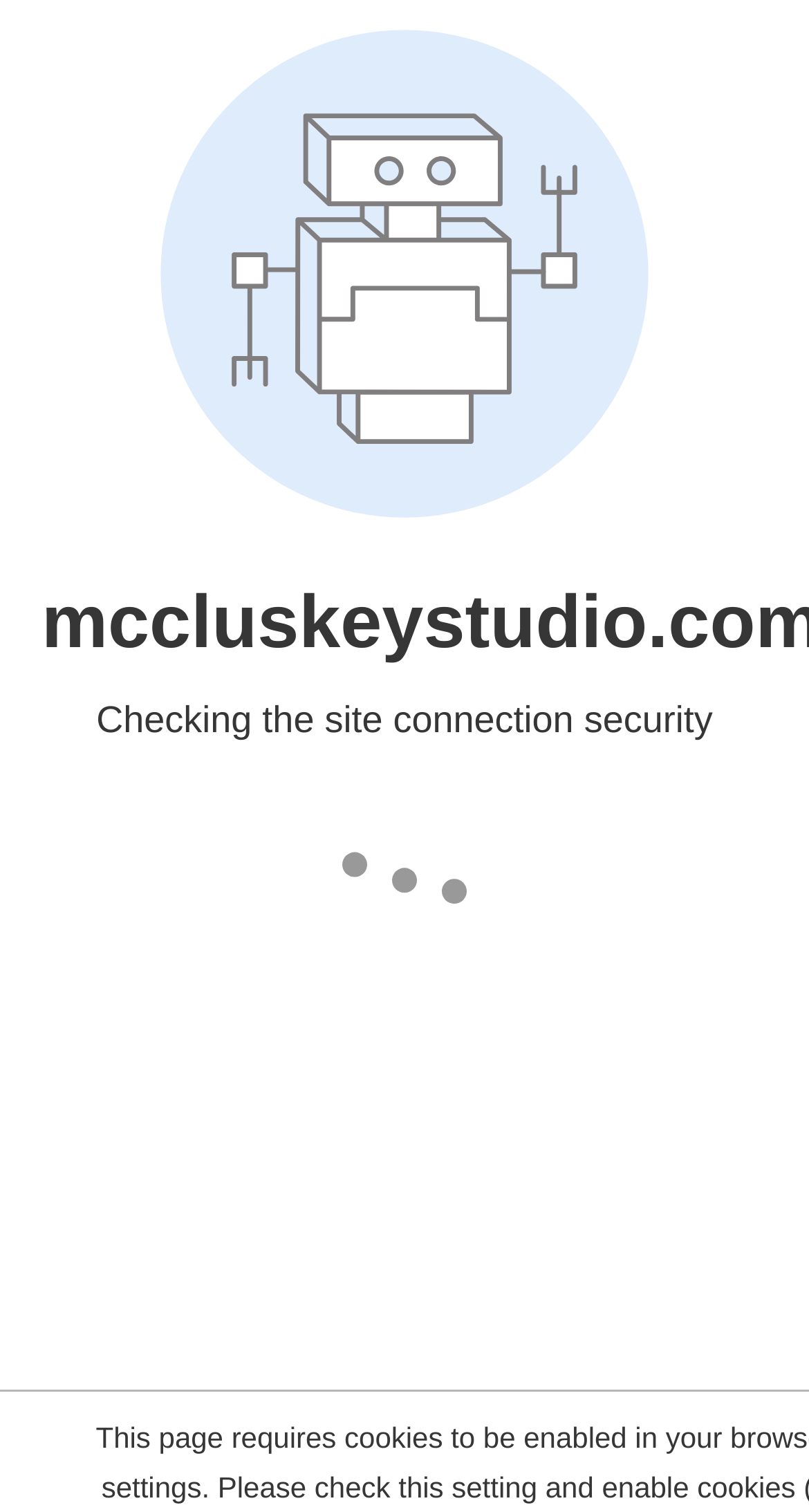What is the purpose of the '✕' link?
Please answer the question with a single word or phrase, referencing the image.

Close or cancel